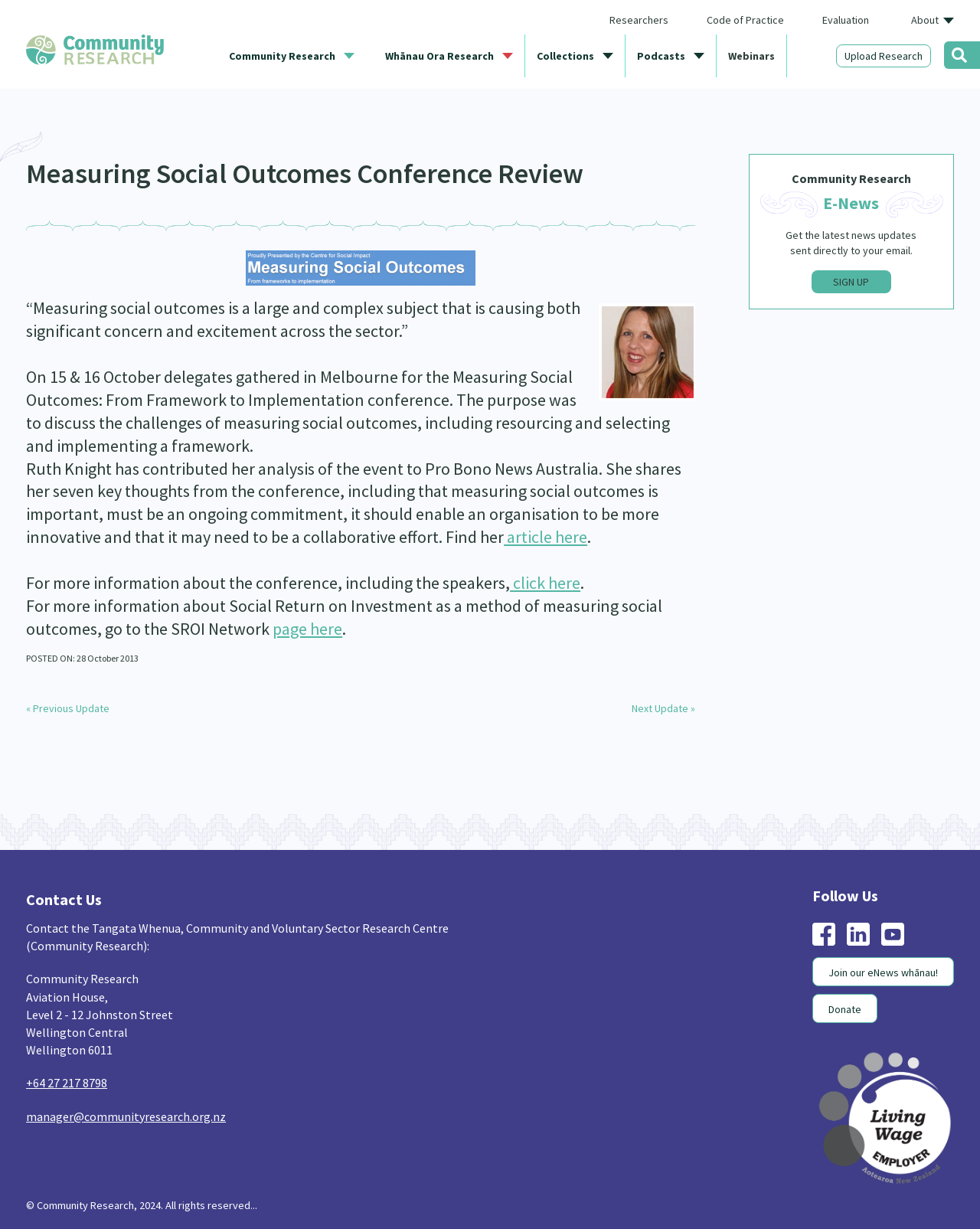What is the name of the conference?
Please answer the question as detailed as possible.

The name of the conference can be found in the text 'On 15 & 16 October delegates gathered in Melbourne for the Measuring Social Outcomes: From Framework to Implementation conference.'